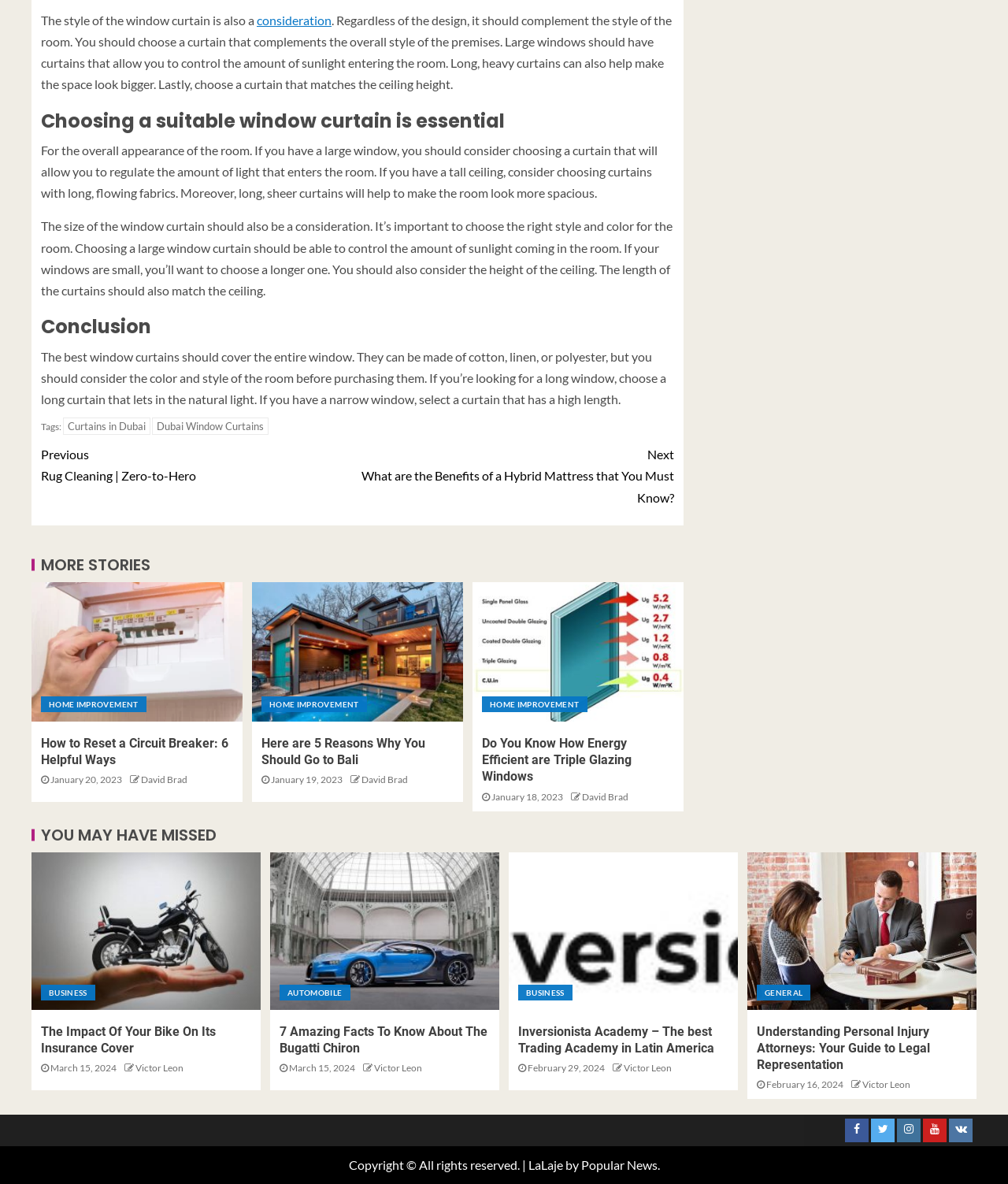Use a single word or phrase to answer the question:
What is the importance of choosing a suitable window curtain?

Complement room style